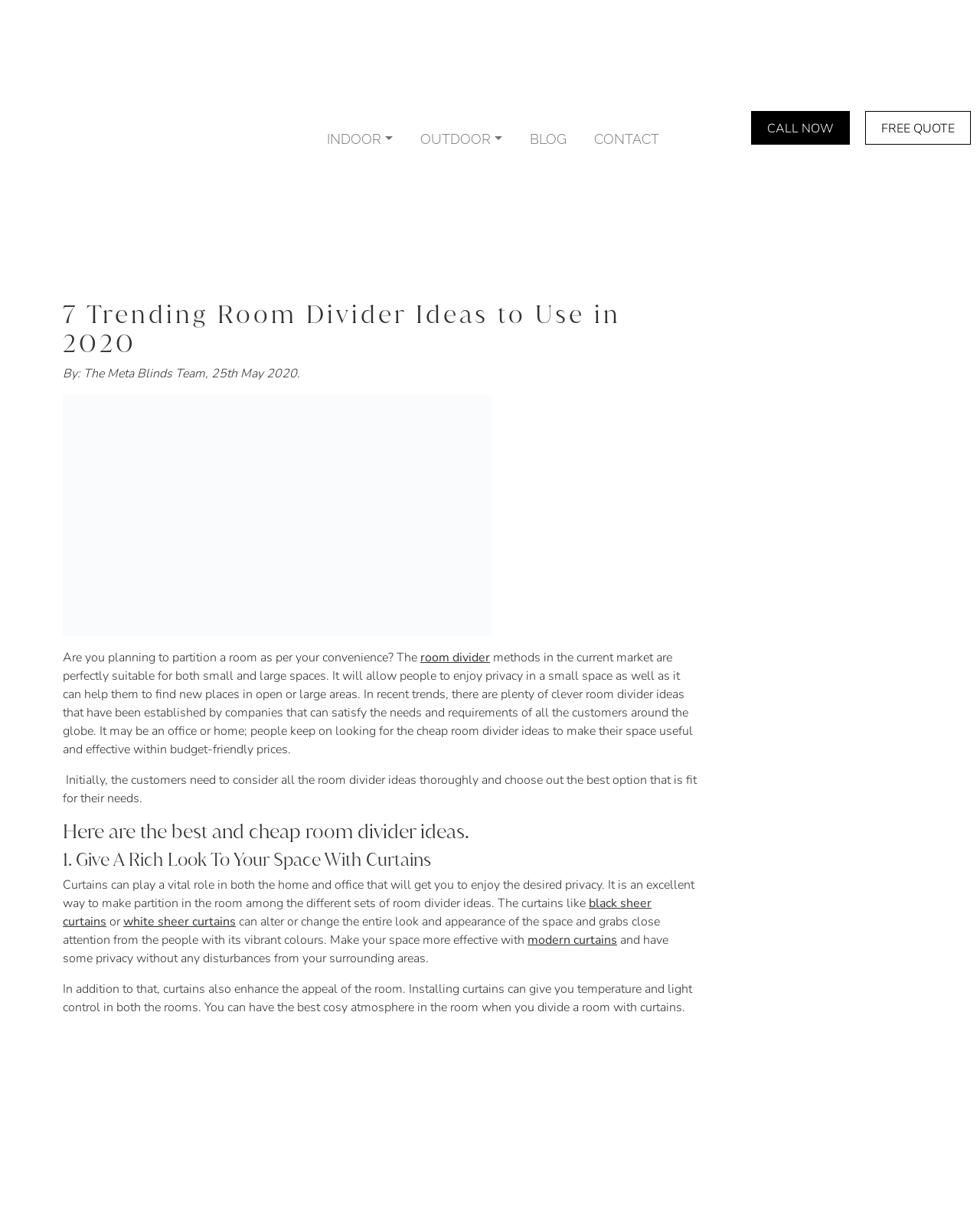Predict the bounding box coordinates of the area that should be clicked to accomplish the following instruction: "Click the Meta Blinds logo". The bounding box coordinates should consist of four float numbers between 0 and 1, i.e., [left, top, right, bottom].

[0.009, 0.101, 0.24, 0.115]